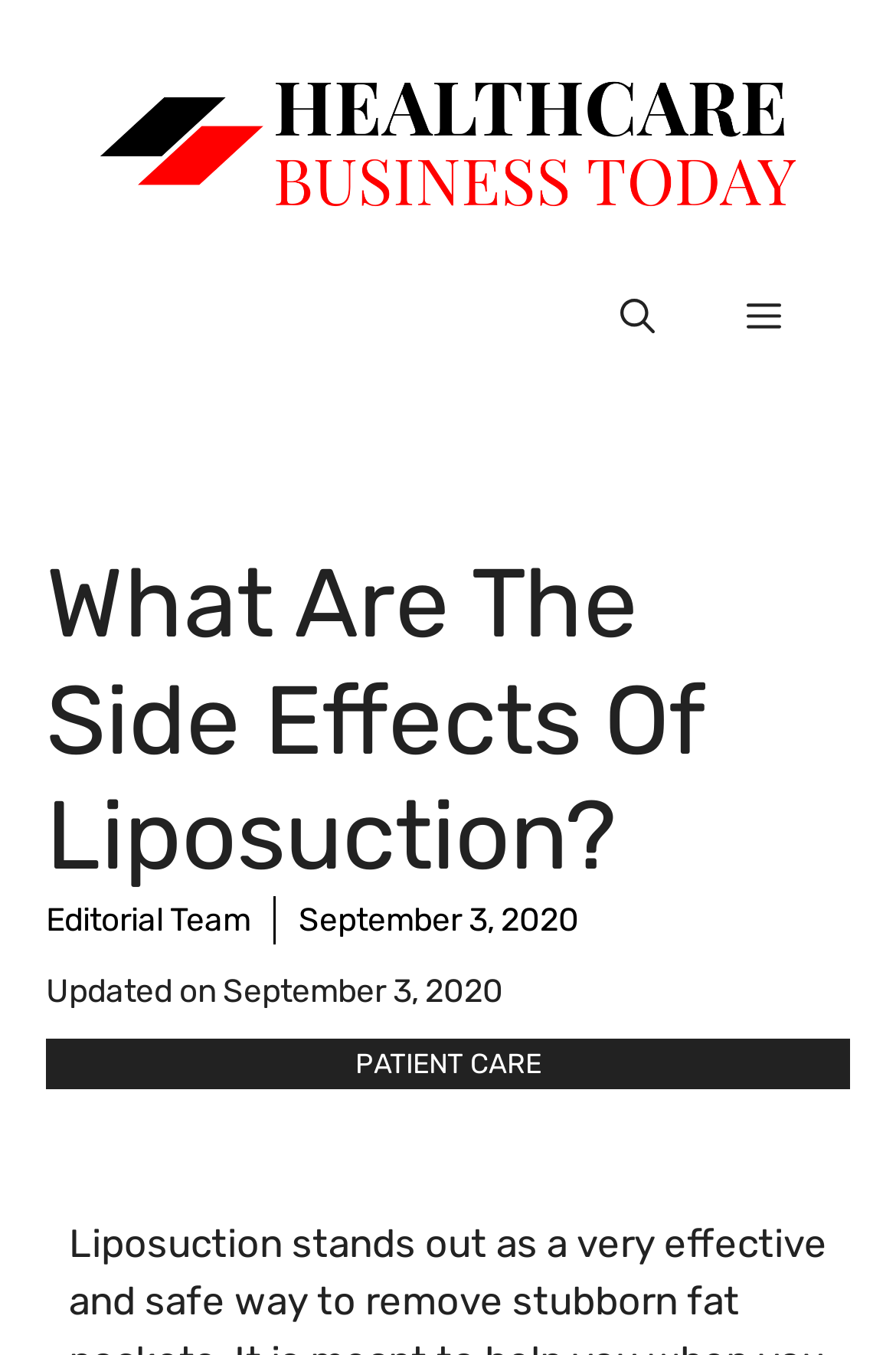What is the name of the website?
Please provide a single word or phrase answer based on the image.

Healthcare Business Today